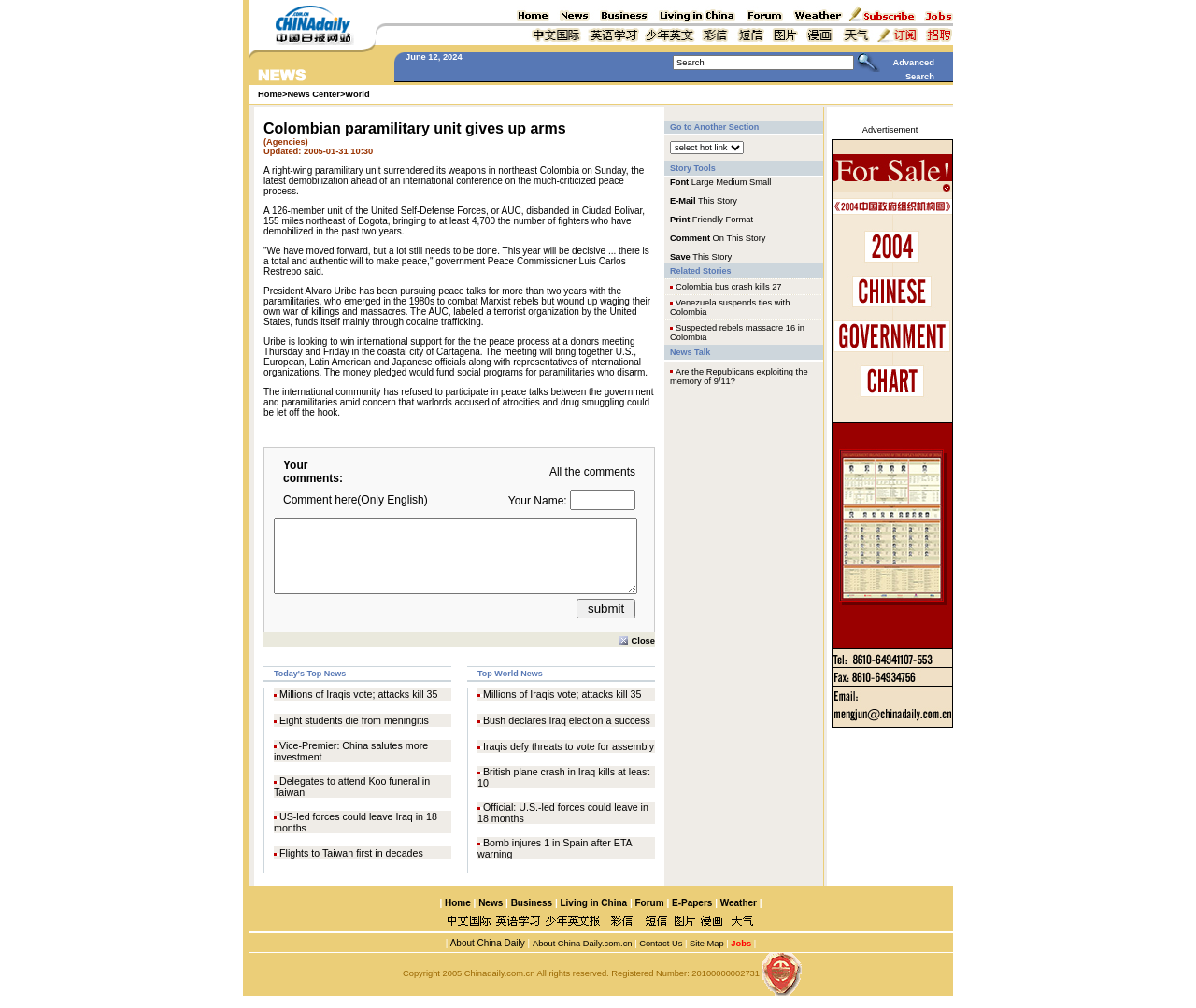Use a single word or phrase to answer the question: 
What is the name of the city where the paramilitary unit disbanded?

Ciudad Bolivar